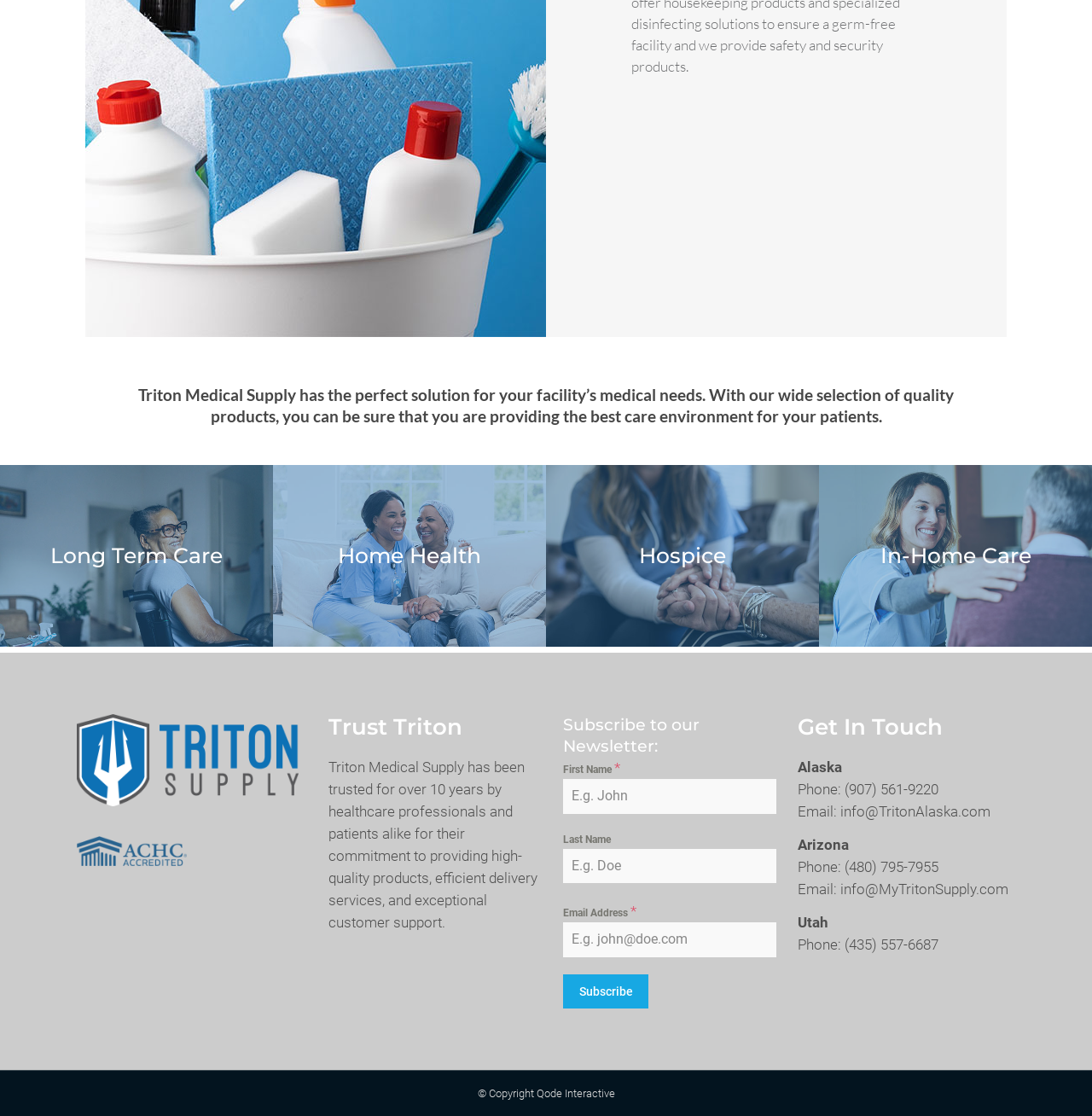What is the main purpose of Triton Medical Supply?
Utilize the image to construct a detailed and well-explained answer.

Based on the webpage, Triton Medical Supply is a company that provides medical supplies to healthcare professionals and patients. The heading on the webpage states 'Triton Medical Supply has the perfect solution for your facility’s medical needs.' This suggests that the main purpose of Triton Medical Supply is to provide medical supplies to meet the needs of healthcare facilities.